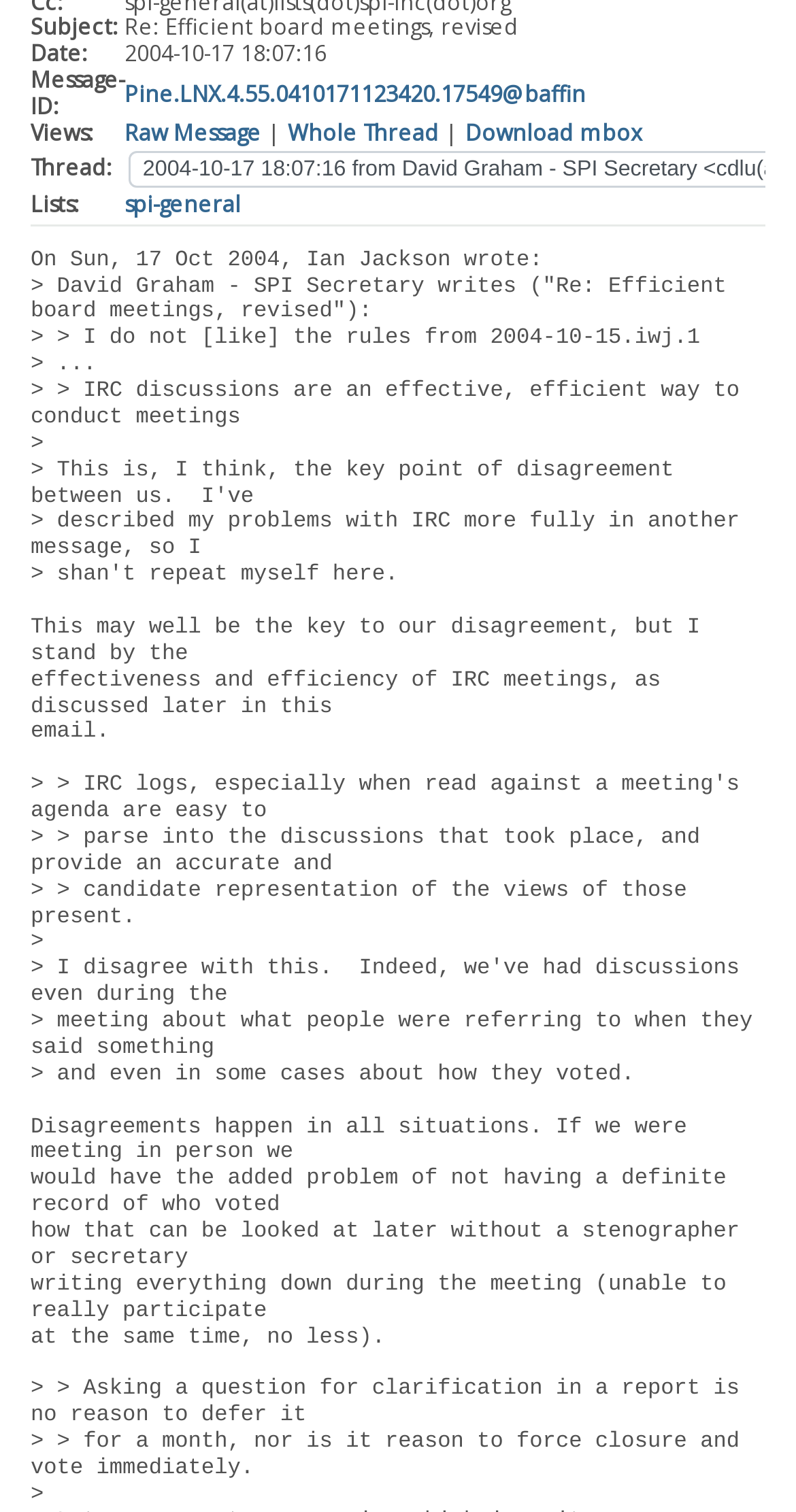Identify the bounding box for the UI element described as: "Raw Message". The coordinates should be four float numbers between 0 and 1, i.e., [left, top, right, bottom].

[0.156, 0.078, 0.328, 0.097]